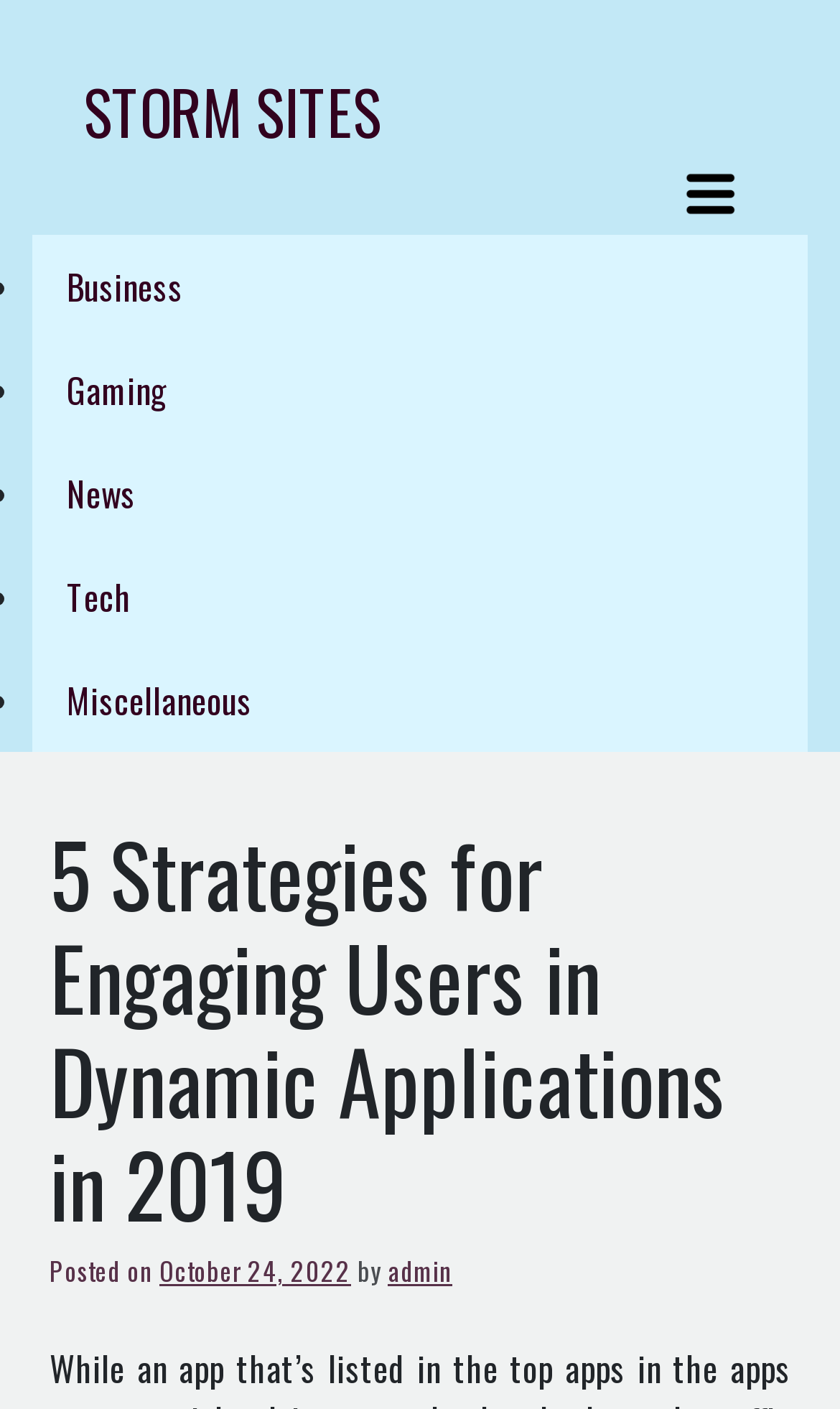Can you find the bounding box coordinates for the element to click on to achieve the instruction: "Click on the STORM SITES link"?

[0.1, 0.047, 0.454, 0.11]